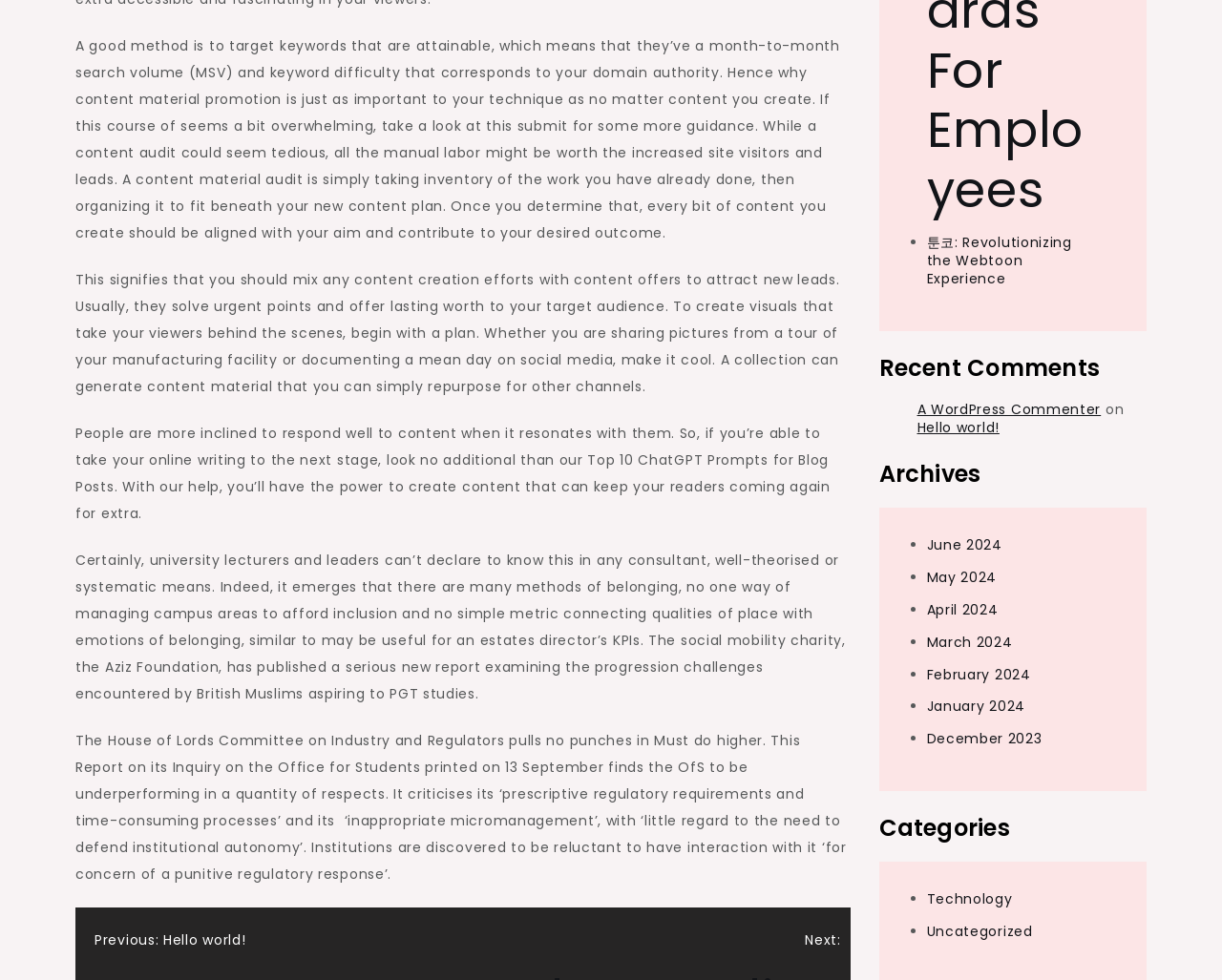Could you determine the bounding box coordinates of the clickable element to complete the instruction: "Click on 'Technology' link in Categories"? Provide the coordinates as four float numbers between 0 and 1, i.e., [left, top, right, bottom].

[0.758, 0.907, 0.829, 0.927]